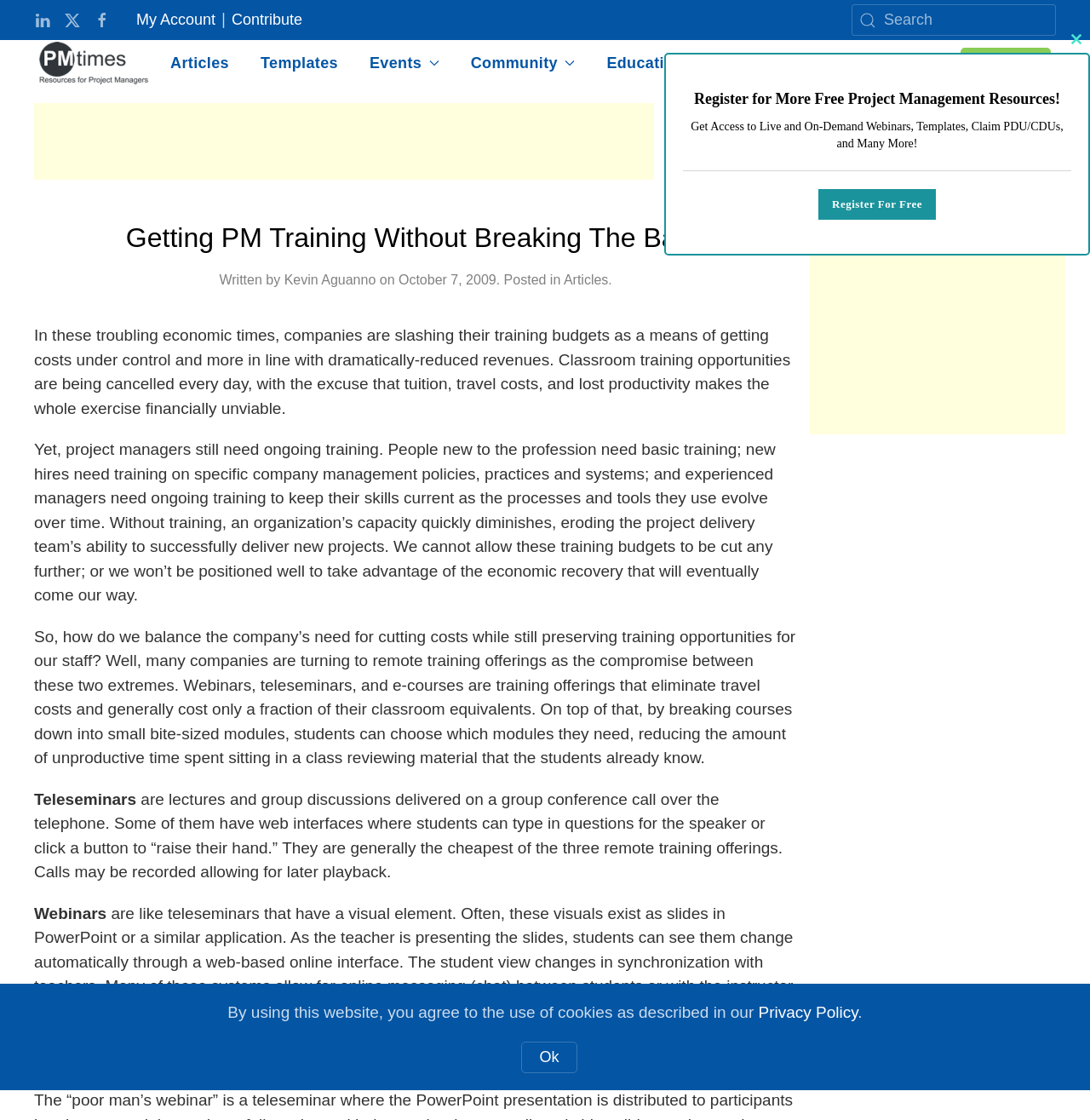Extract the bounding box coordinates of the UI element described by: "Events". The coordinates should include four float numbers ranging from 0 to 1, e.g., [left, top, right, bottom].

[0.33, 0.041, 0.412, 0.071]